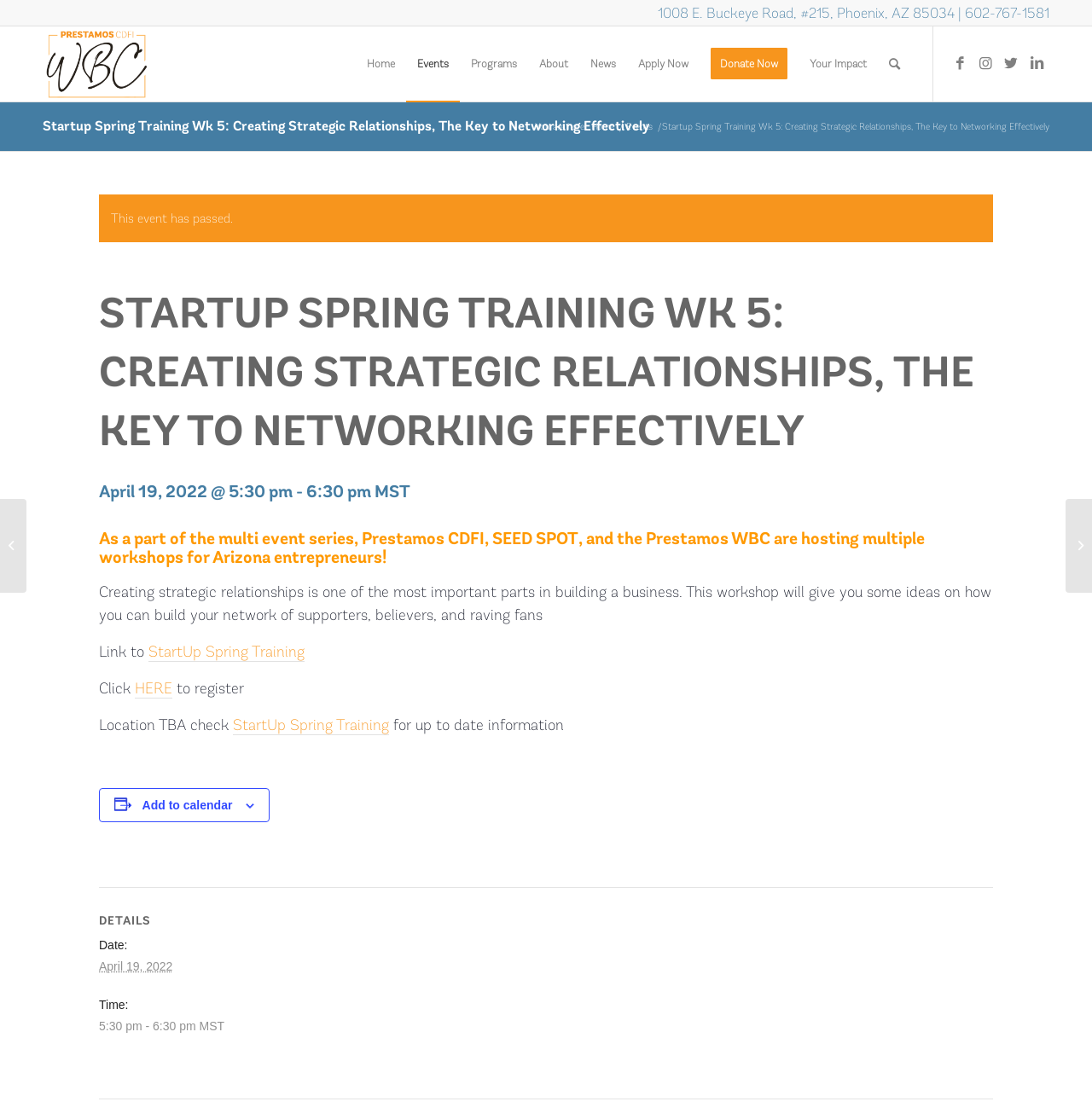From the screenshot, find the bounding box of the UI element matching this description: "StartUp Spring Training". Supply the bounding box coordinates in the form [left, top, right, bottom], each a float between 0 and 1.

[0.213, 0.639, 0.356, 0.657]